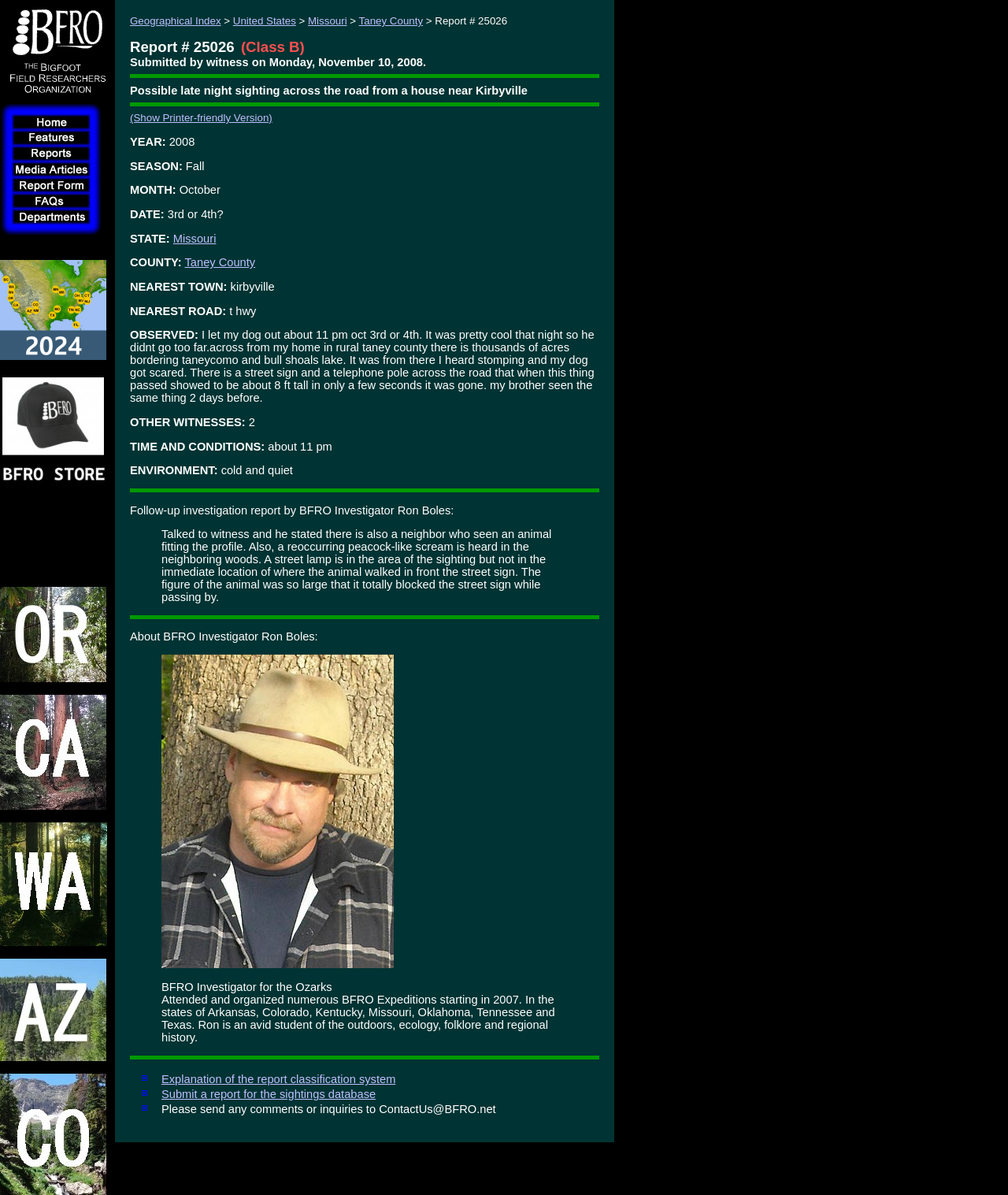Articulate a complete and detailed caption of the webpage elements.

This webpage is about a Bigfoot Field Researchers Organization (BFRO) report, specifically report number 25026, which details a possible late-night sighting across the road from a house near Kirbyville, Missouri. 

At the top of the page, there is a logo of the Bigfoot Field Researchers Organization. Below the logo, there are several rows of images and links, which appear to be a navigation menu. 

The main content of the page is a report about a Bigfoot sighting. The report includes a description of the incident, which occurred on October 3rd or 4th, 2008, in Taney County, Missouri. The report is divided into sections, including the location, date, and time of the sighting, as well as a description of the environment and the witnesses involved. 

There are also several links on the page, including links to a geographical index, the United States, Missouri, and Taney County, which suggest that the report is part of a larger database of Bigfoot sightings. Additionally, there are links to submit a report for the sightings database and to contact the BFRO.